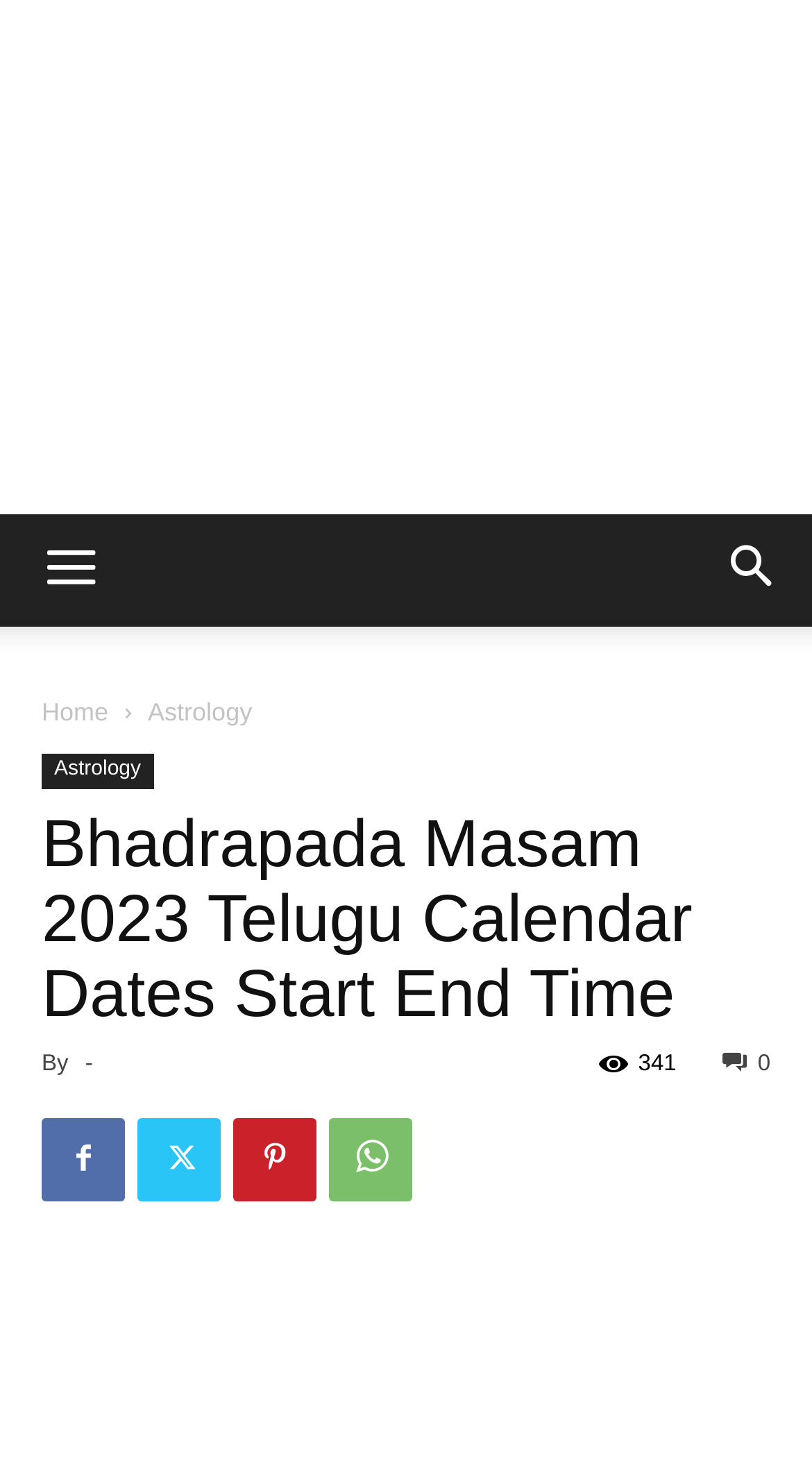Find the bounding box coordinates of the element I should click to carry out the following instruction: "Read Bhadrapada Masam 2023 Telugu Calendar Dates".

[0.051, 0.545, 0.949, 0.697]